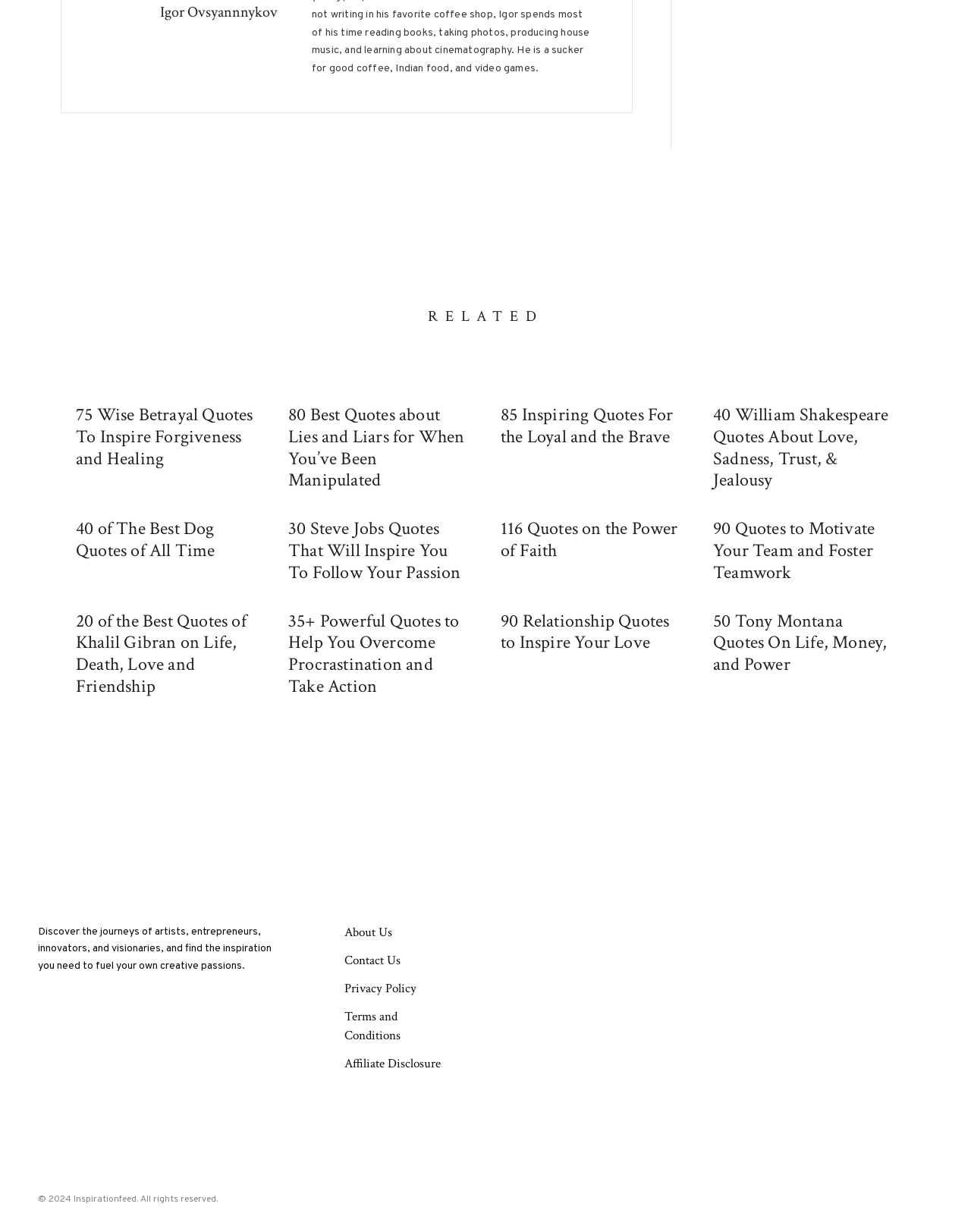How many quote categories are listed on the webpage?
Look at the image and answer with only one word or phrase.

12